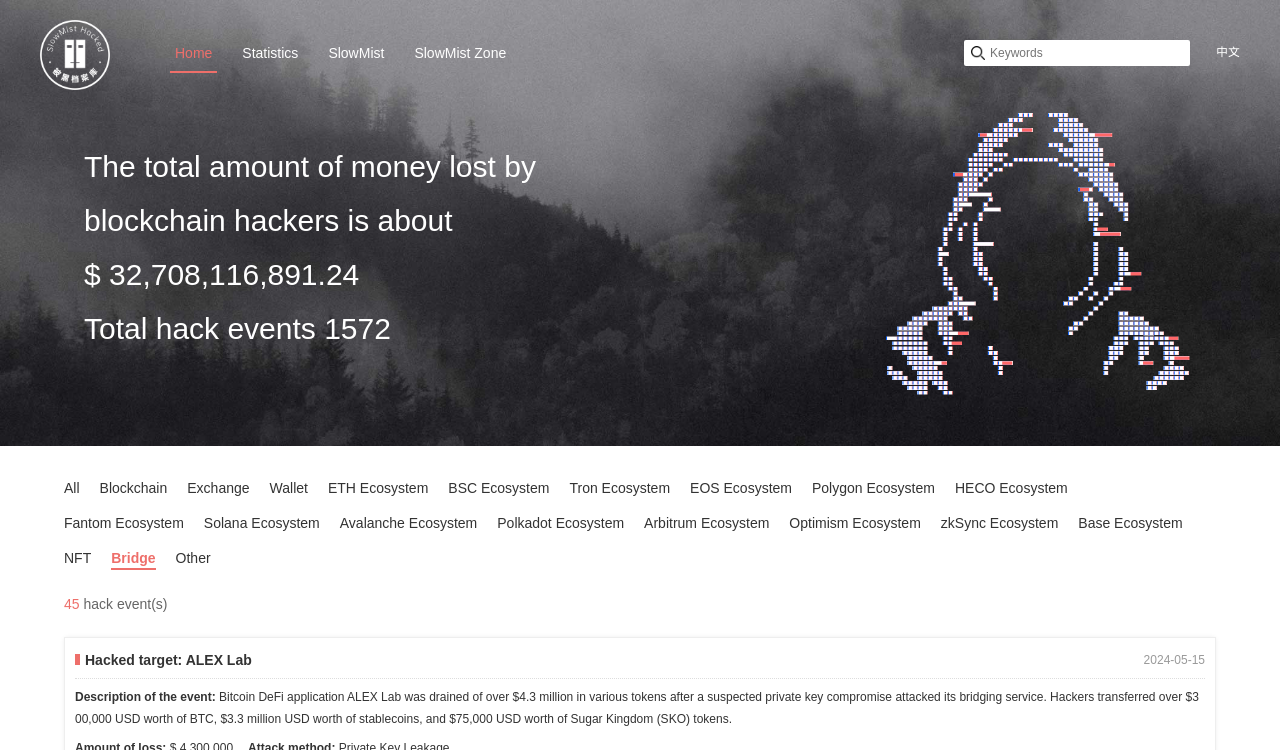Pinpoint the bounding box coordinates of the clickable area necessary to execute the following instruction: "Search for keywords". The coordinates should be given as four float numbers between 0 and 1, namely [left, top, right, bottom].

[0.773, 0.061, 0.93, 0.08]